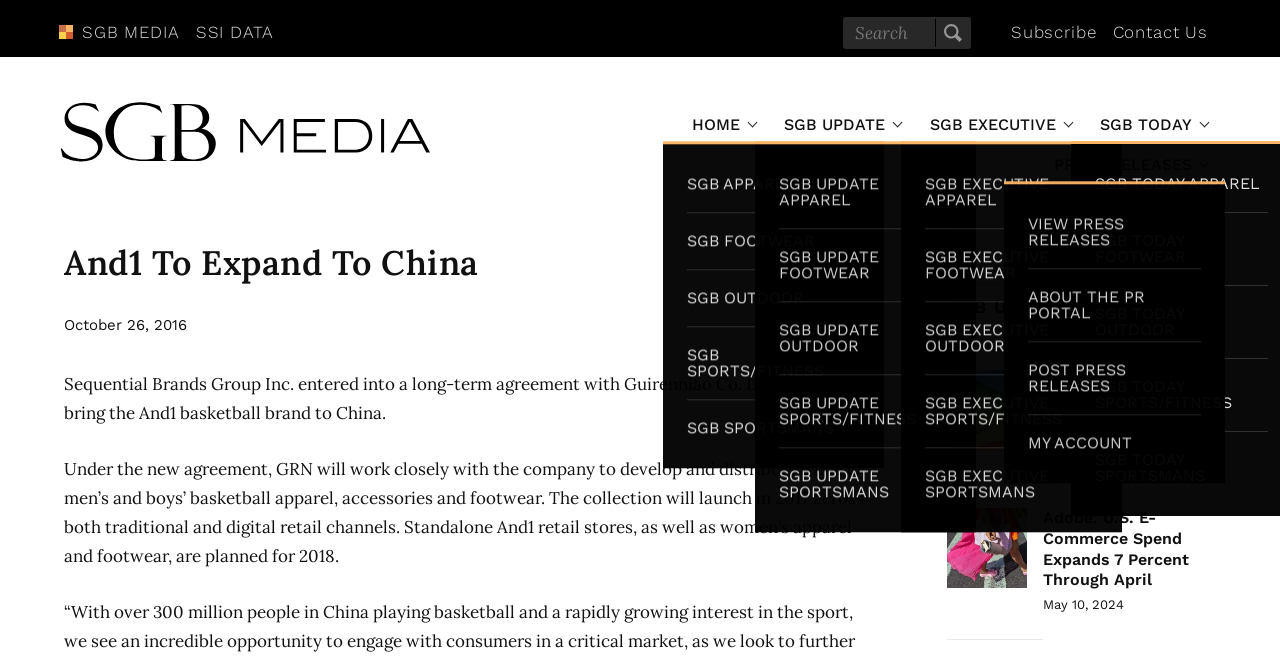Identify the bounding box coordinates of the clickable region required to complete the instruction: "Follow SGB on LinkedIn". The coordinates should be given as four float numbers within the range of 0 and 1, i.e., [left, top, right, bottom].

[0.869, 0.386, 0.884, 0.416]